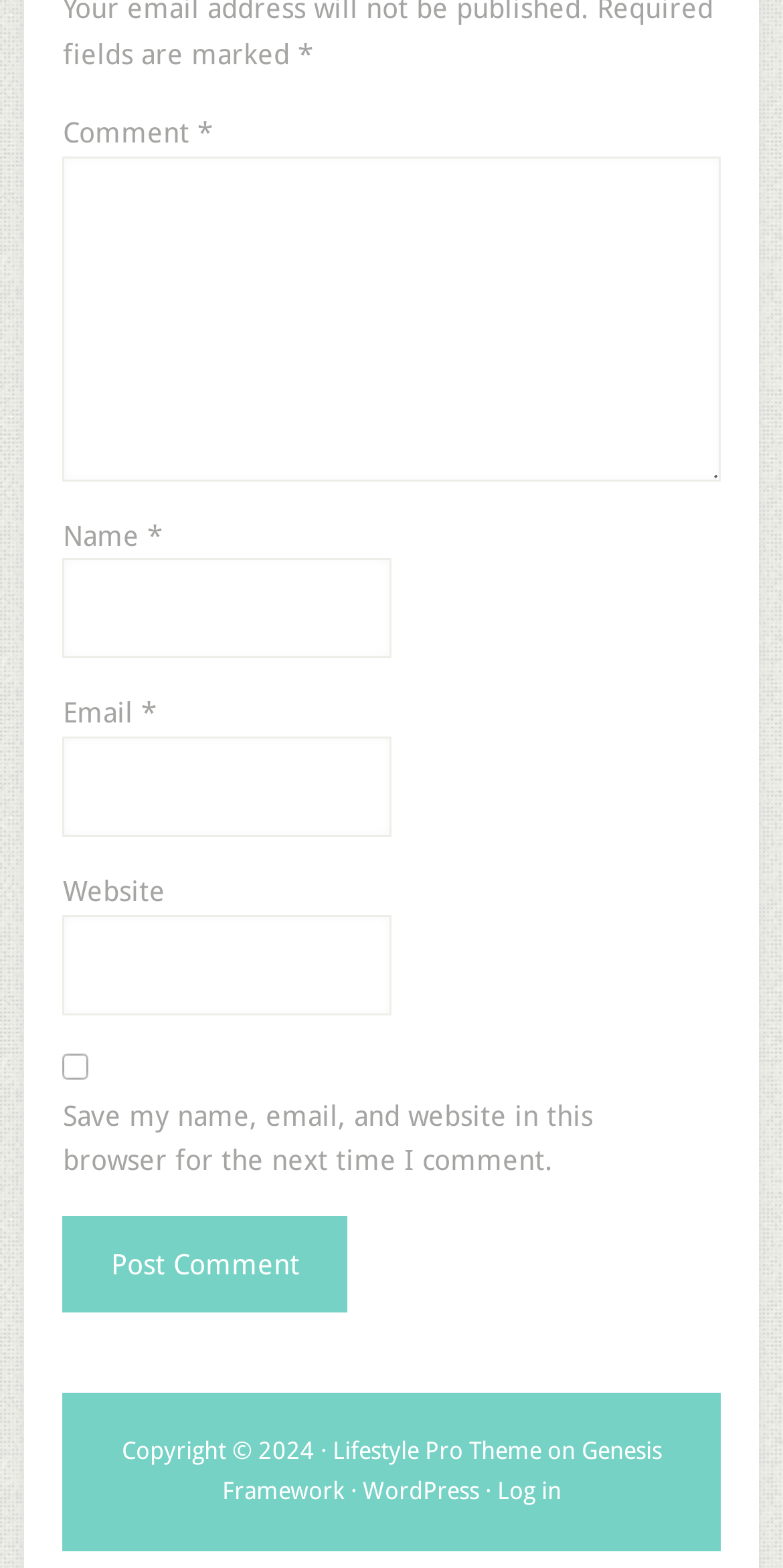Provide the bounding box coordinates of the HTML element this sentence describes: "WordPress". The bounding box coordinates consist of four float numbers between 0 and 1, i.e., [left, top, right, bottom].

[0.463, 0.942, 0.612, 0.959]